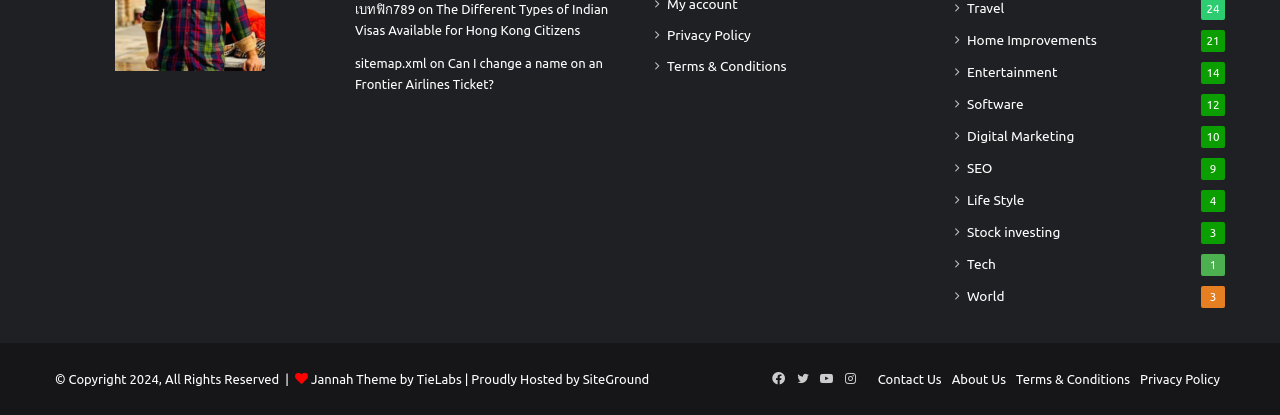Determine the bounding box coordinates of the element's region needed to click to follow the instruction: "Visit the 'The Different Types of Indian Visas Available for Hong Kong Citizens' page". Provide these coordinates as four float numbers between 0 and 1, formatted as [left, top, right, bottom].

[0.277, 0.004, 0.475, 0.088]